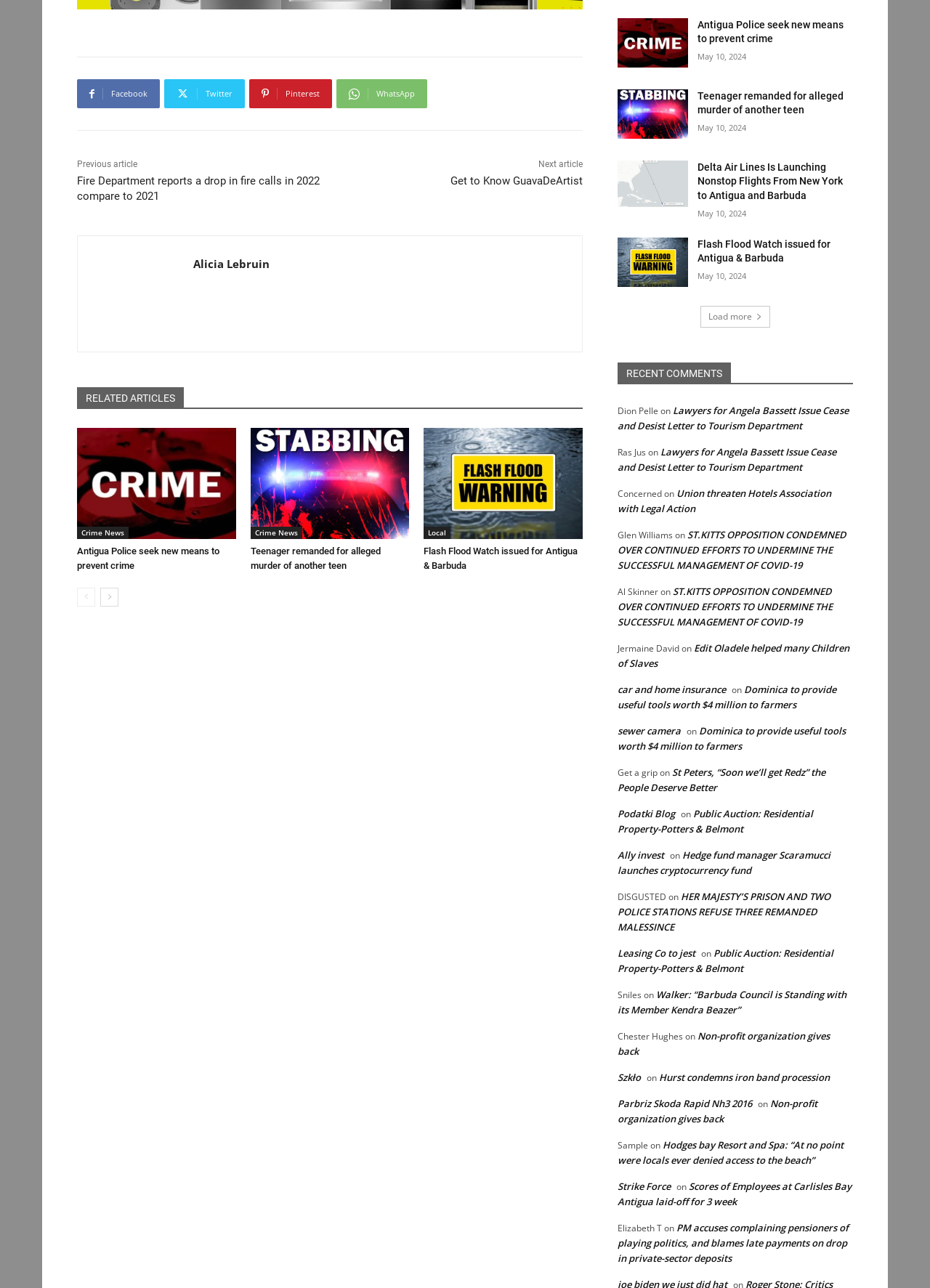Determine the bounding box coordinates for the area that needs to be clicked to fulfill this task: "View Alicia Lebruin's profile". The coordinates must be given as four float numbers between 0 and 1, i.e., [left, top, right, bottom].

[0.1, 0.195, 0.191, 0.261]